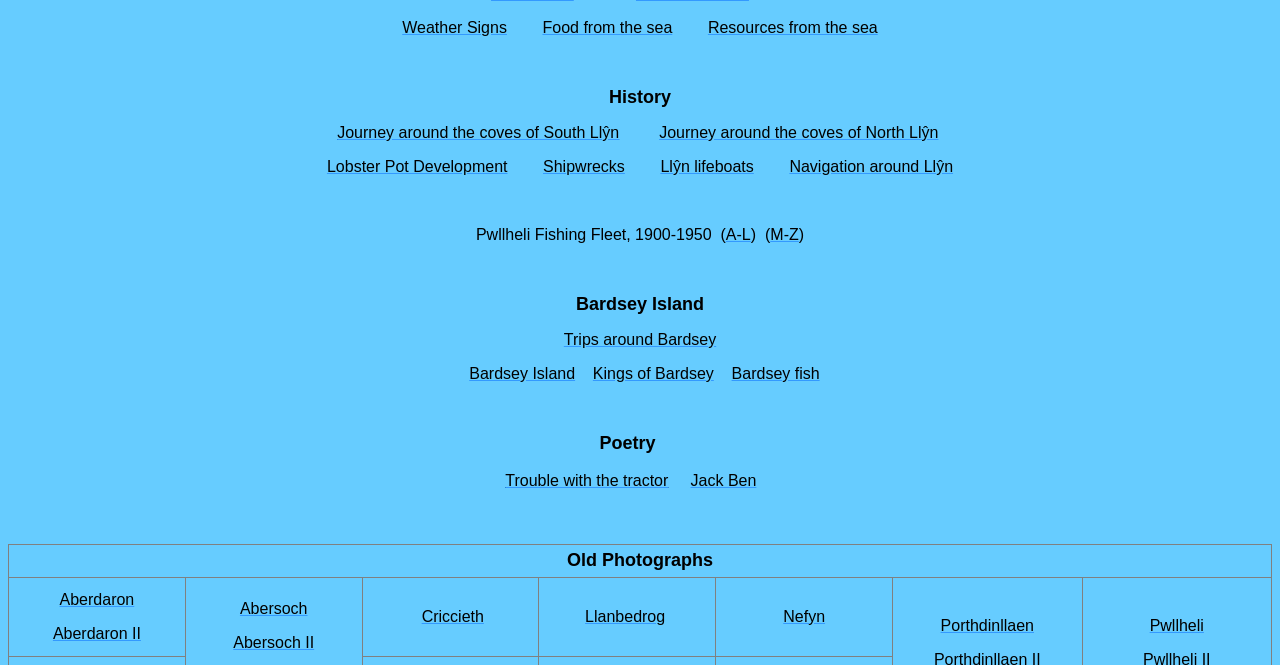Find the bounding box coordinates for the area you need to click to carry out the instruction: "Click on the 'NEWS & EVENTS' link". The coordinates should be four float numbers between 0 and 1, indicated as [left, top, right, bottom].

None